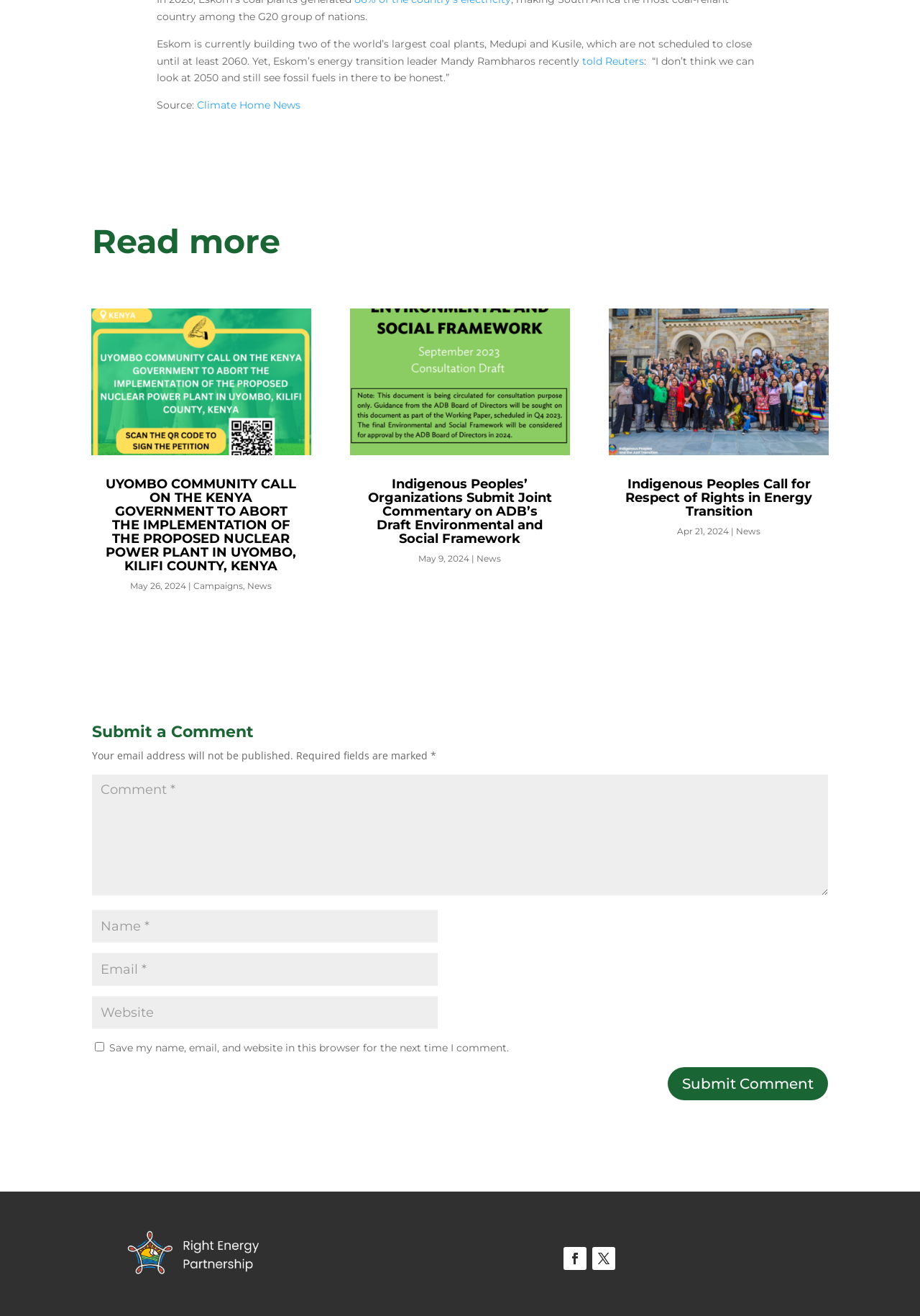Determine the bounding box coordinates of the target area to click to execute the following instruction: "read the blog."

None